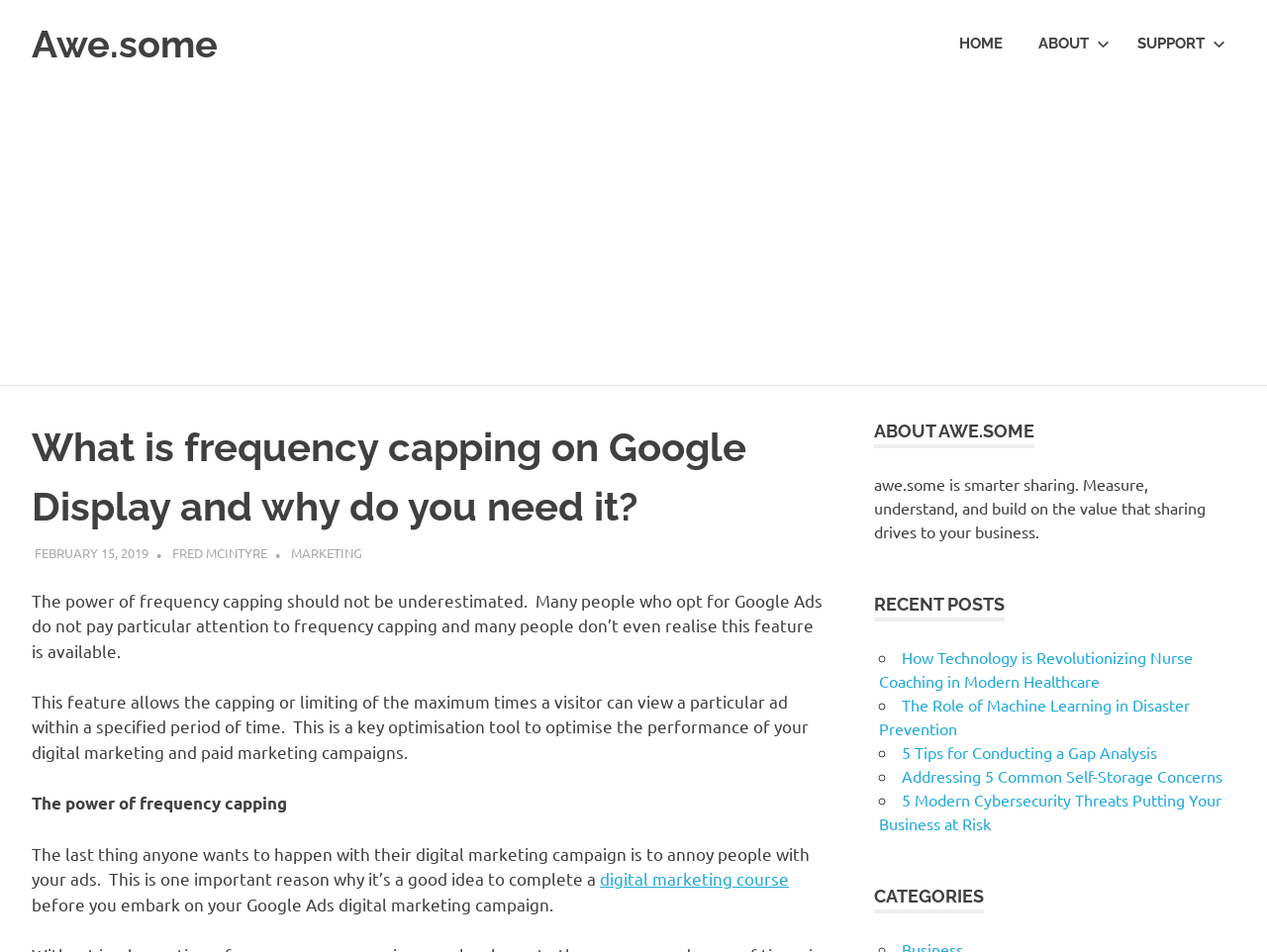What is the name of the website?
Please ensure your answer is as detailed and informative as possible.

I determined the name of the website by looking at the top-left corner of the webpage, where I found the link 'Awe.some' with the description 'Totally awesome marketing articles'.